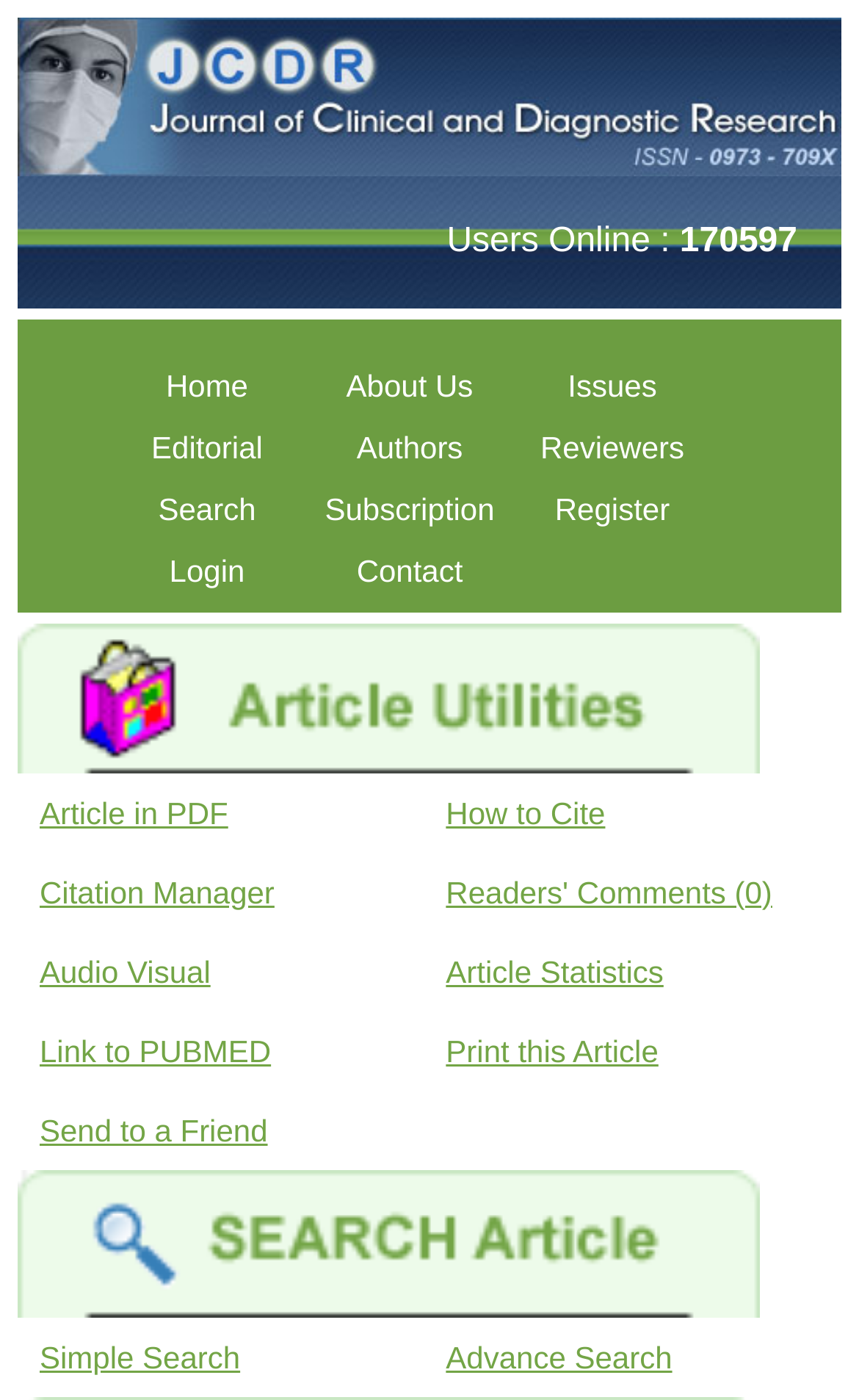Locate the bounding box coordinates for the element described below: "Simple Search". The coordinates must be four float values between 0 and 1, formatted as [left, top, right, bottom].

[0.021, 0.941, 0.482, 0.998]